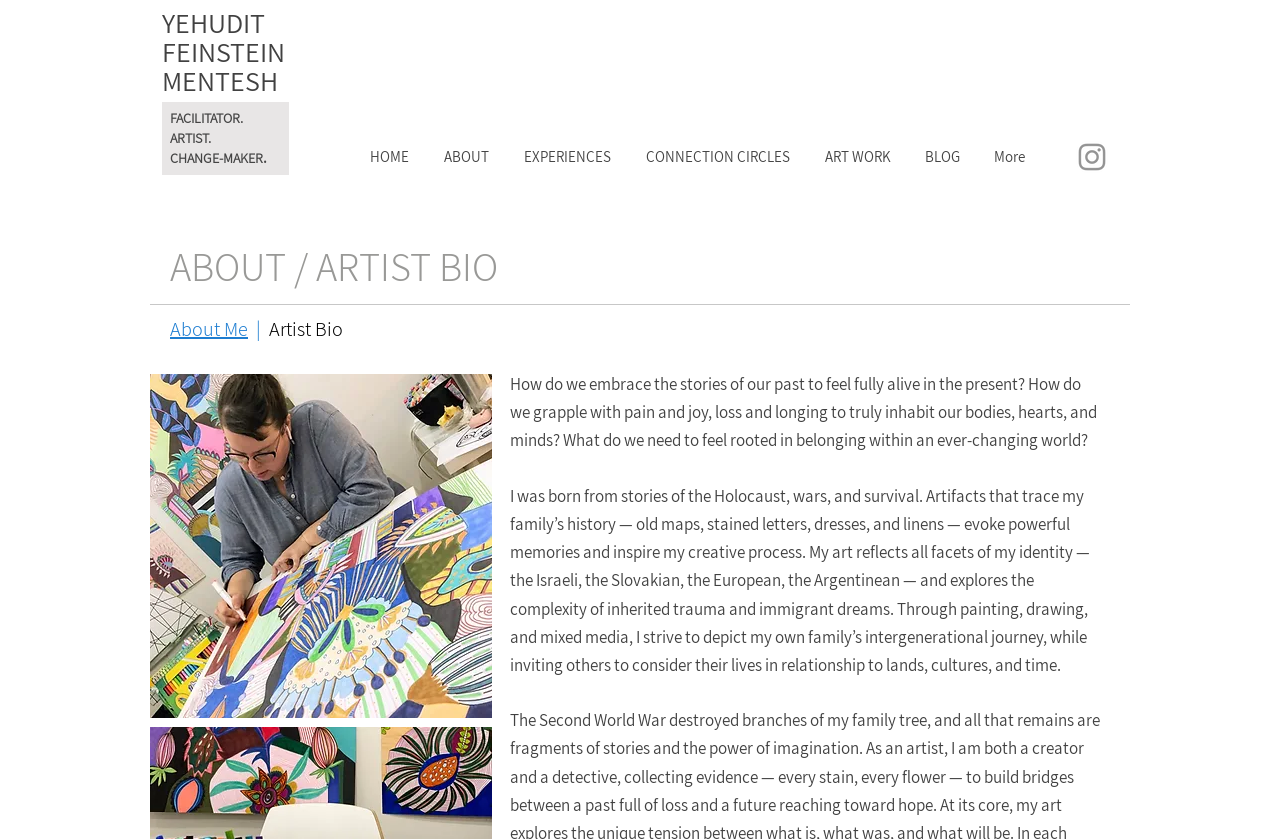Please locate the clickable area by providing the bounding box coordinates to follow this instruction: "Visit 'BLOG'".

[0.71, 0.168, 0.764, 0.205]